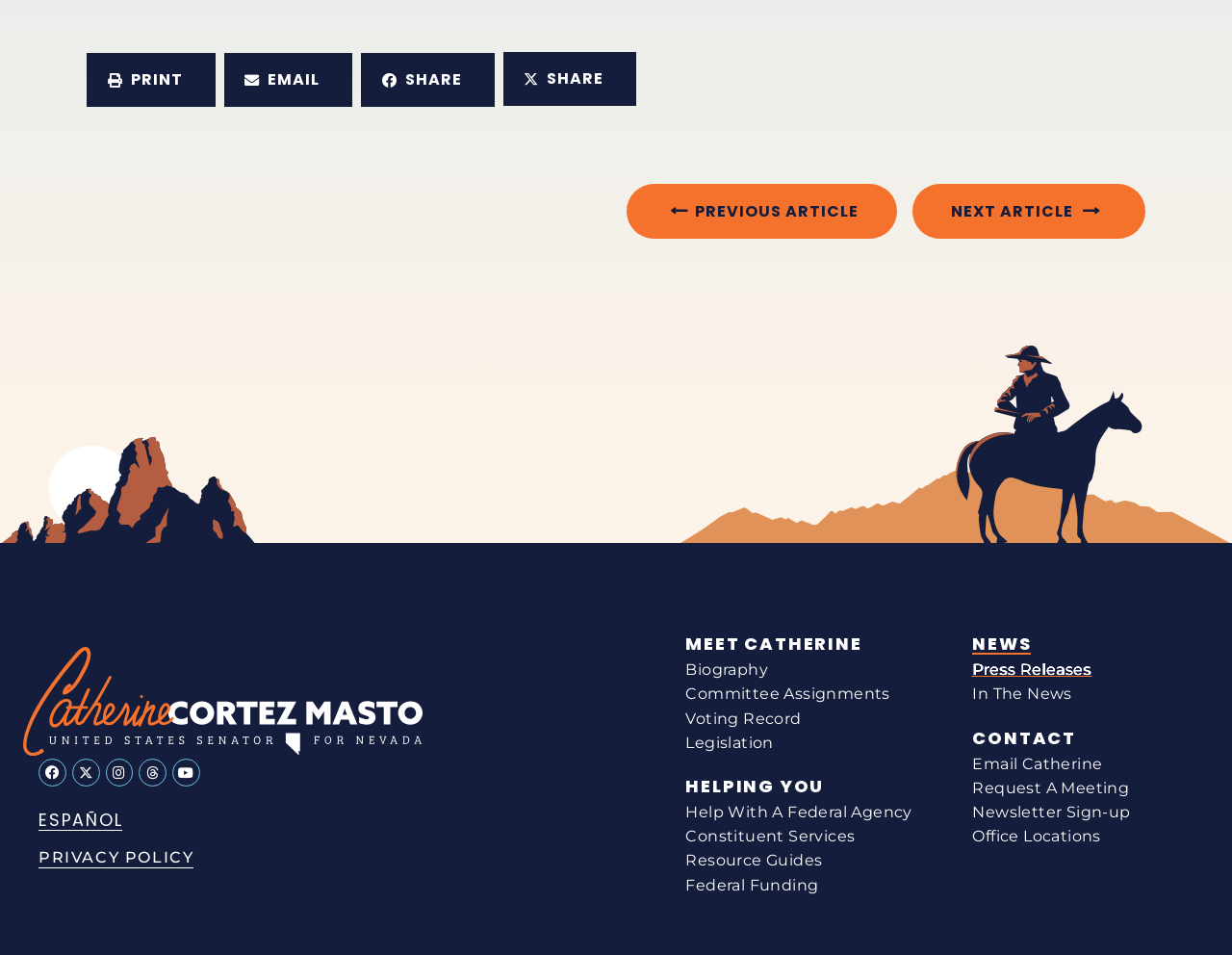Please determine the bounding box coordinates for the element with the description: "Help With A Federal Agency".

[0.557, 0.838, 0.74, 0.863]